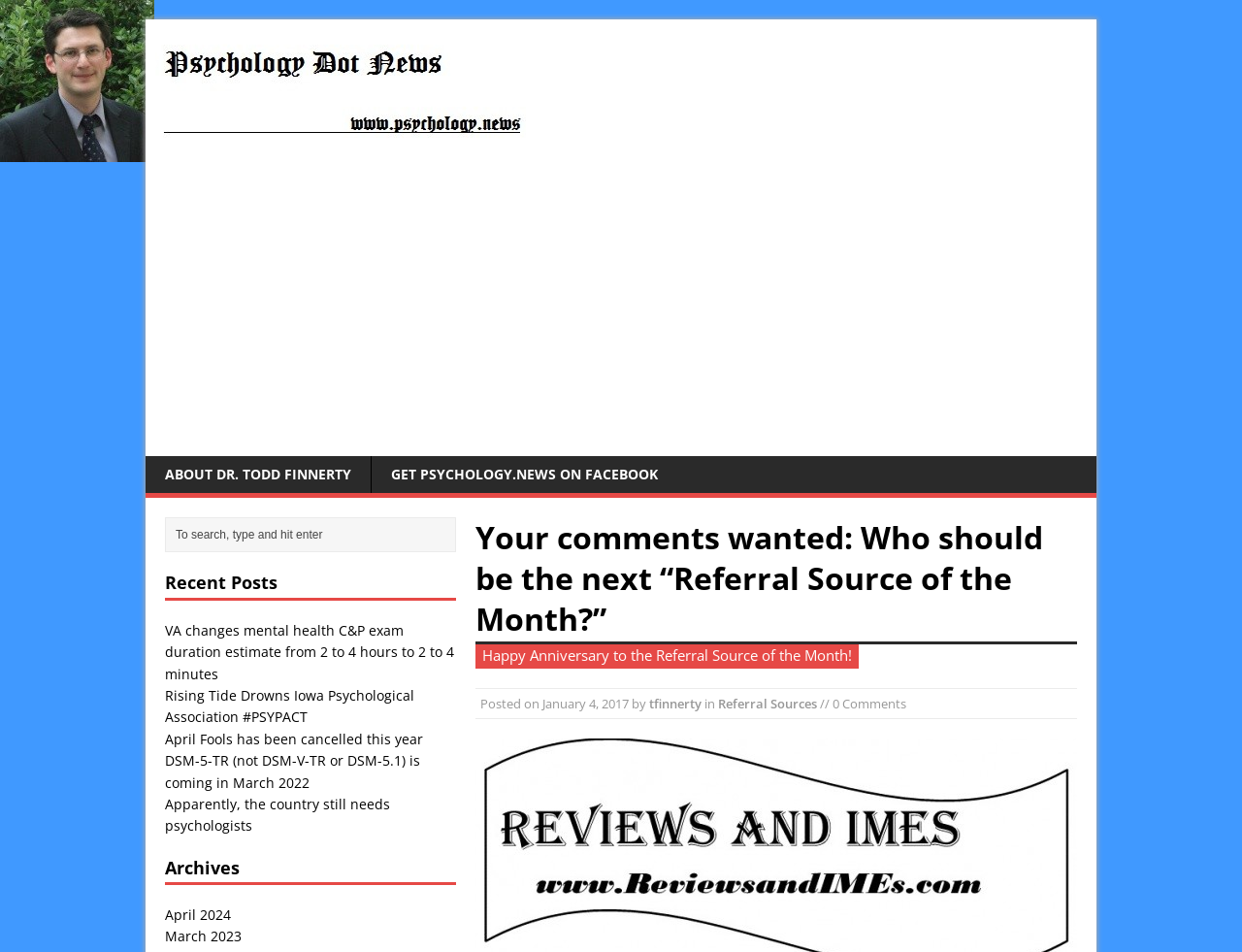Explain in detail what is displayed on the webpage.

The webpage is a blog post celebrating the one-year anniversary of the Psychology.news blog. At the top, there is a logo image of Psychology DOT News, accompanied by a link to the website. Below the logo, there is an advertisement iframe.

On the left side, there are several links, including "ABOUT DR. TODD FINNERTY" and "GET PSYCHOLOGY.NEWS ON FACEBOOK". 

The main content of the webpage is a blog post titled "Your comments wanted: Who should be the next “Referral Source of the Month?”". The post is dated January 4, 2017, and is written by tfinnerty. The post has a heading "Happy Anniversary to the Referral Source of the Month!" and mentions that it is the one-year anniversary of the blog.

Below the blog post, there is a search bar with a placeholder text "To search, type and hit enter". 

On the right side, there are several sections, including "Recent Posts" and "Archives". The "Recent Posts" section lists five recent blog posts with titles such as "VA changes mental health C&P exam duration estimate from 2 to 4 hours to 2 to 4 minutes" and "Rising Tide Drowns Iowa Psychological Association #PSYPACT". The "Archives" section lists two archive links, "April 2024" and "March 2023".